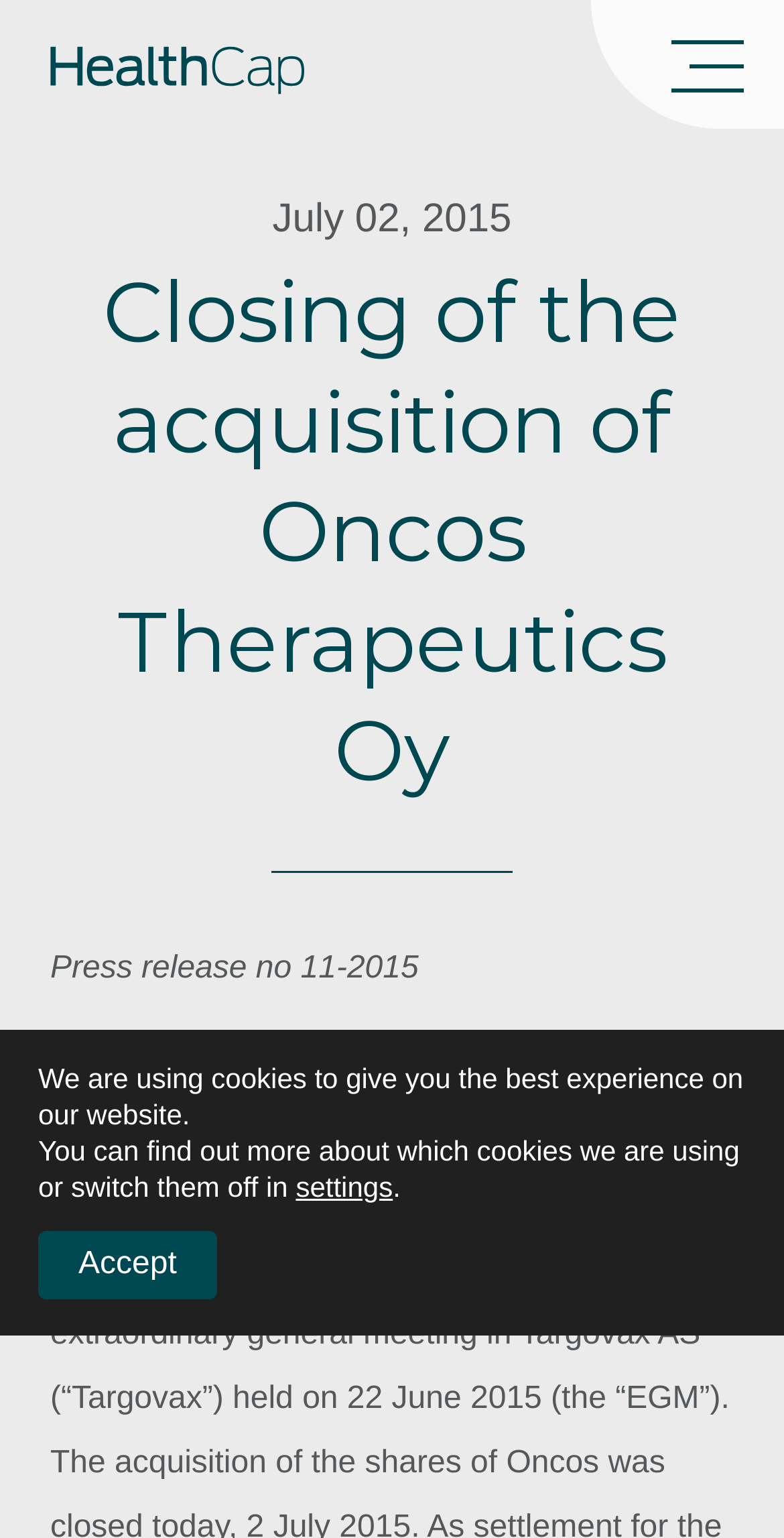Can you find the bounding box coordinates for the UI element given this description: "Accept"? Provide the coordinates as four float numbers between 0 and 1: [left, top, right, bottom].

[0.049, 0.8, 0.277, 0.845]